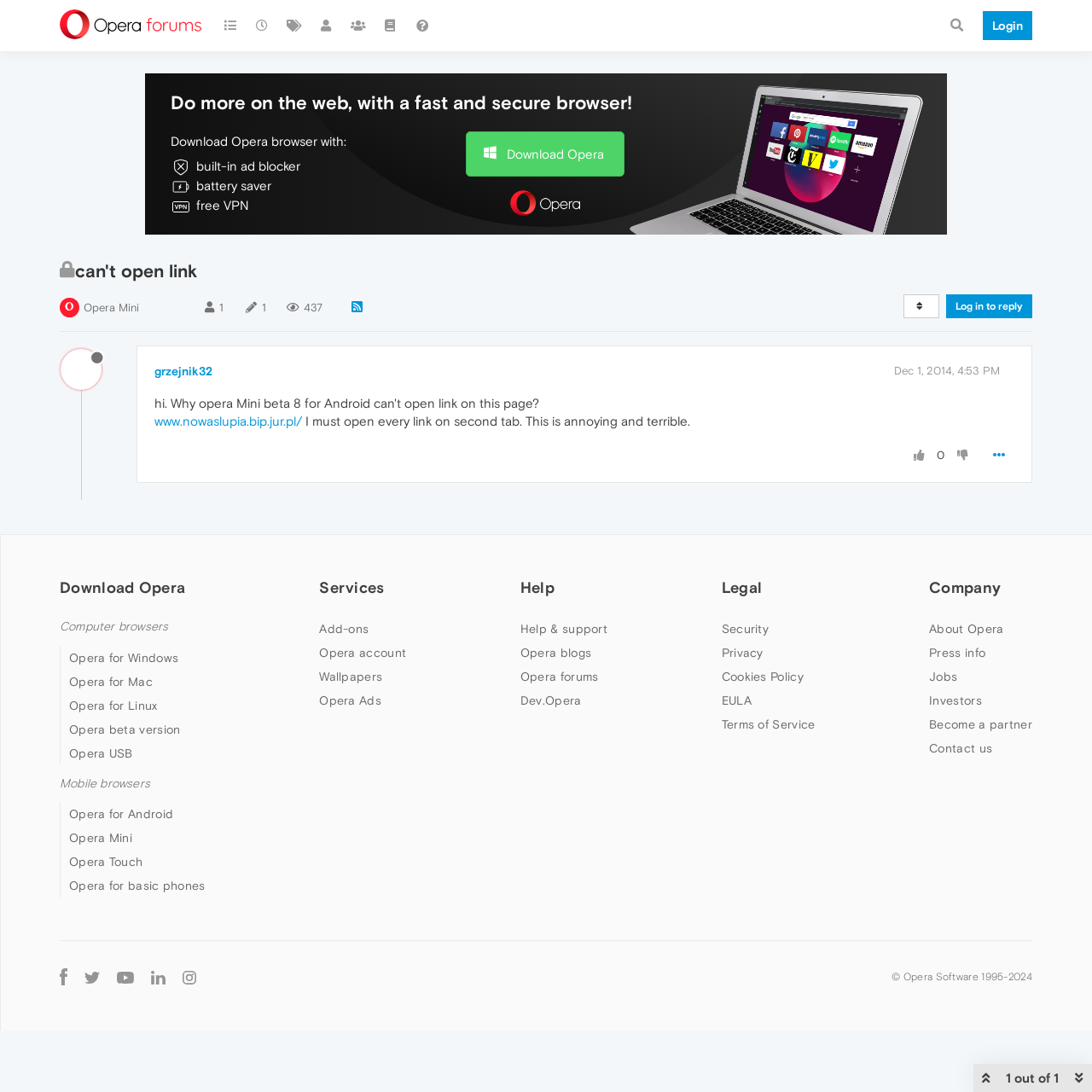Determine the bounding box for the UI element as described: "Dec 1, 2014, 4:53 PM". The coordinates should be represented as four float numbers between 0 and 1, formatted as [left, top, right, bottom].

[0.819, 0.334, 0.916, 0.345]